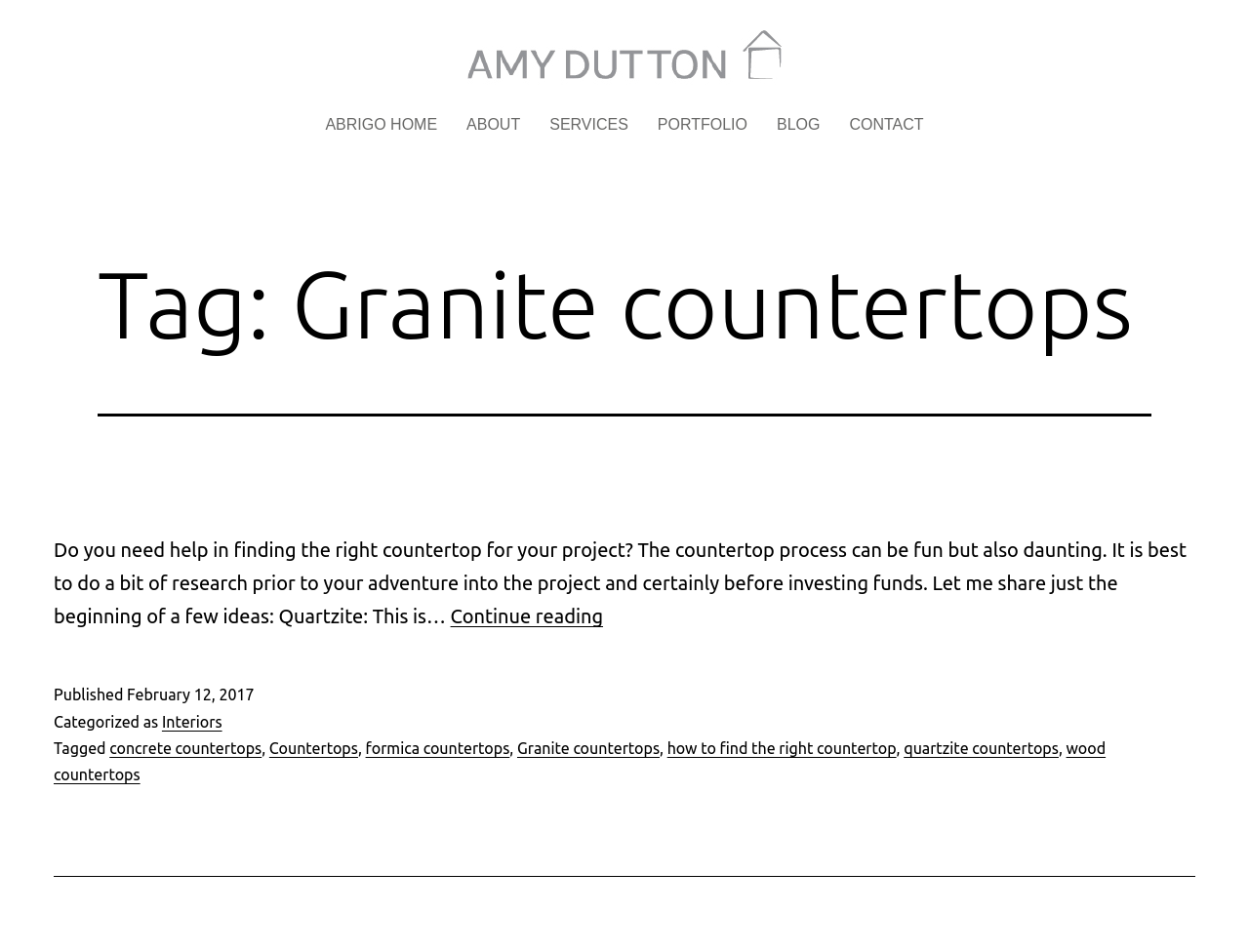Find the bounding box coordinates of the clickable area required to complete the following action: "read about Granite countertops".

[0.414, 0.776, 0.528, 0.795]